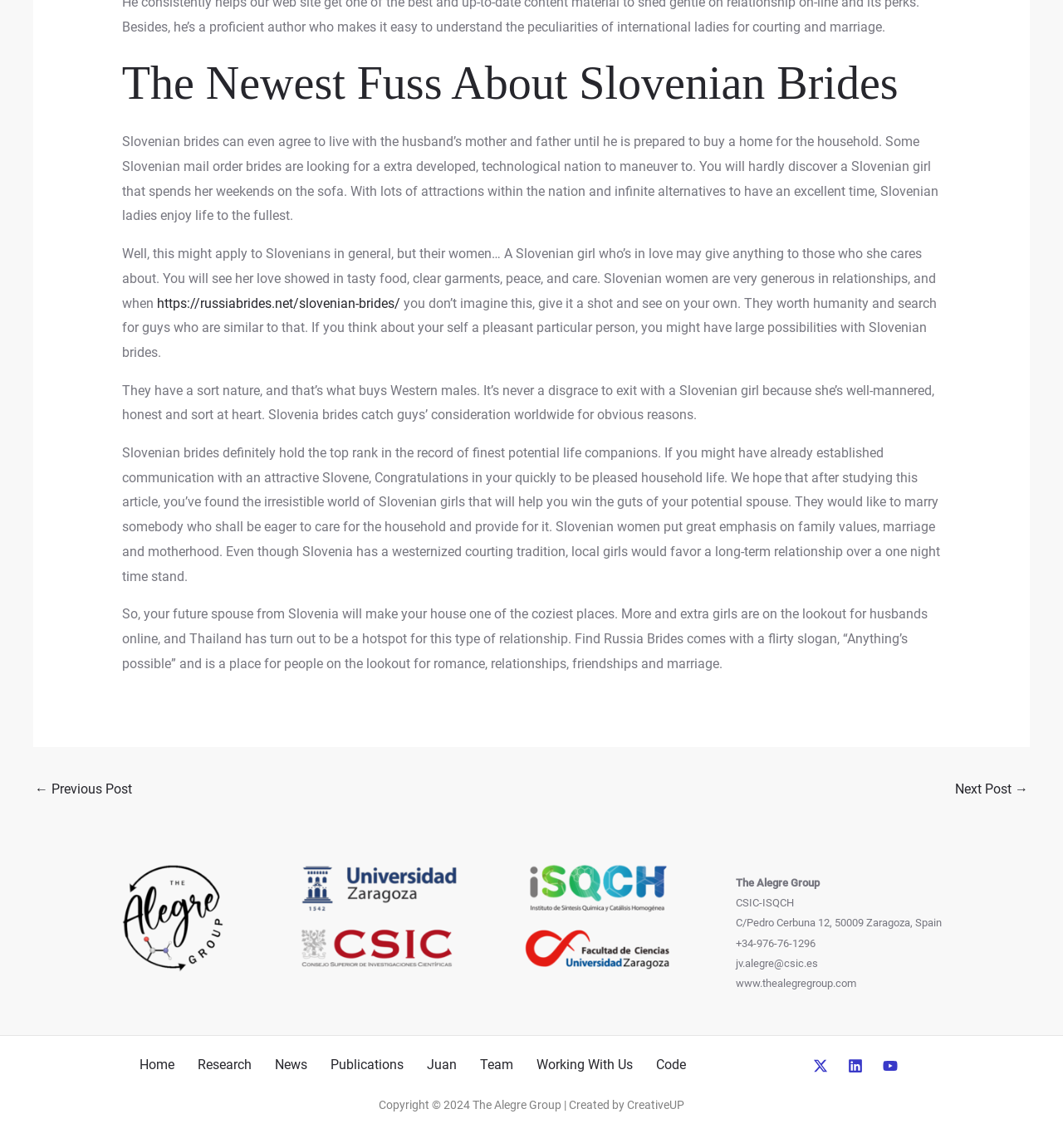What are Slovenian brides looking for in a partner?
Look at the image and provide a detailed response to the question.

According to the text, Slovenian brides value family values, marriage, and motherhood. They are looking for someone who will care for the family and provide for it, as stated in the paragraph that starts with 'Slovenian brides definitely hold the top rank...'.